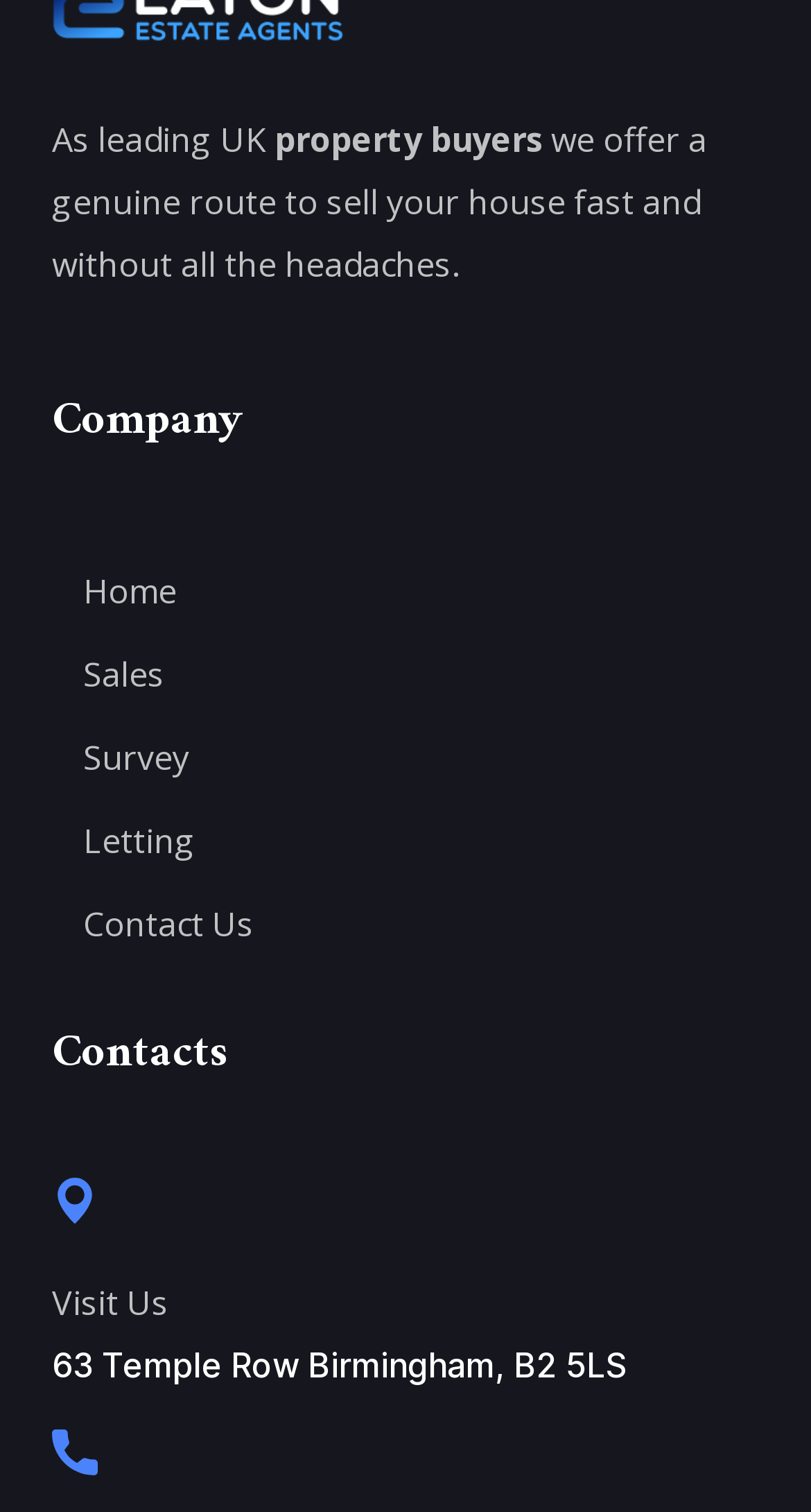What is the purpose of the 'Visit Us' section?
Based on the screenshot, give a detailed explanation to answer the question.

The 'Visit Us' section, accompanied by an image and an address, suggests that it is intended to provide location information to visitors, likely for the company's physical office.